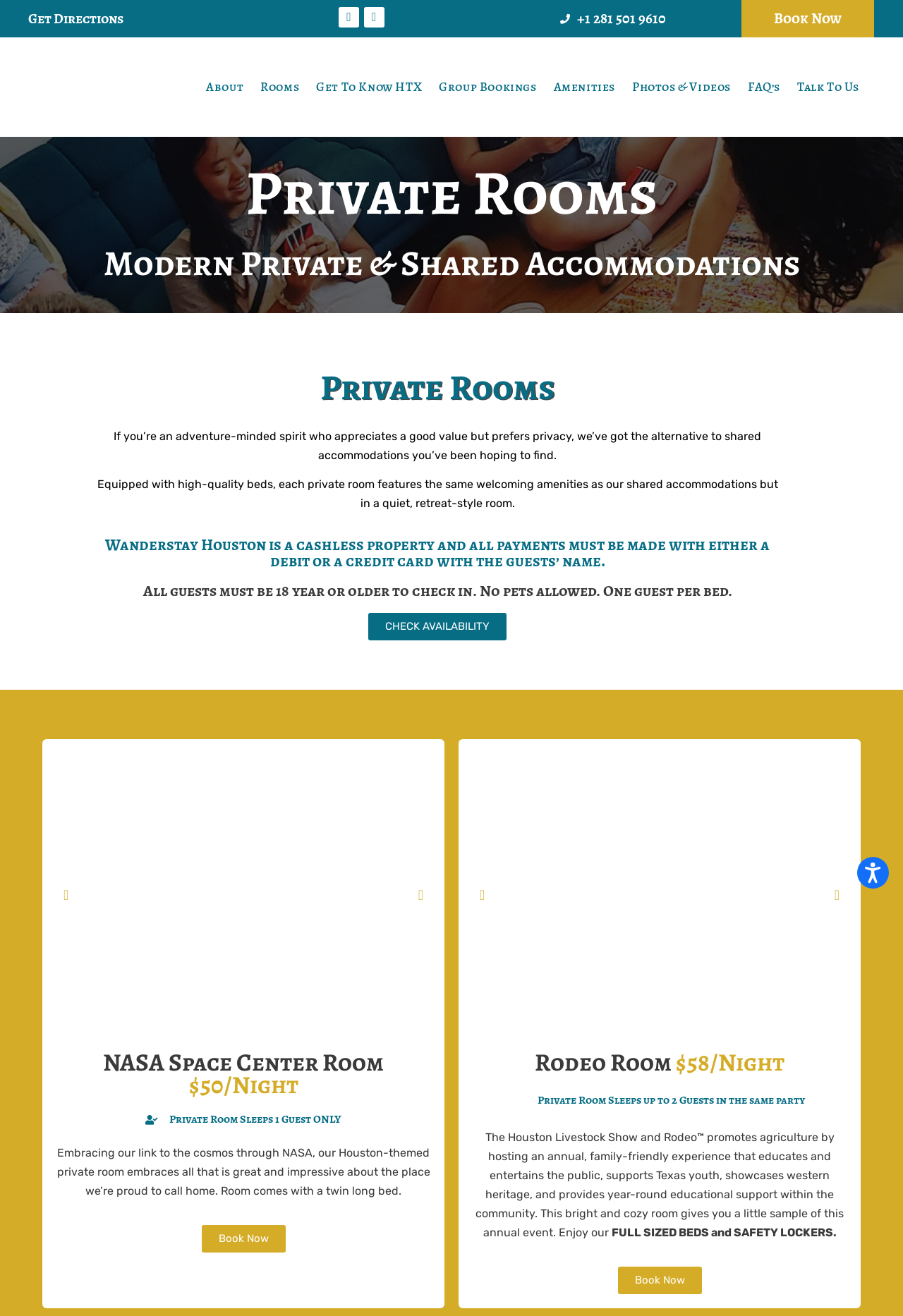What is the payment method required at Wanderstay Houston?
Examine the image and provide an in-depth answer to the question.

As mentioned on the webpage, Wanderstay Houston is a cashless property, and all payments must be made with either a debit or a credit card with the guest's name.